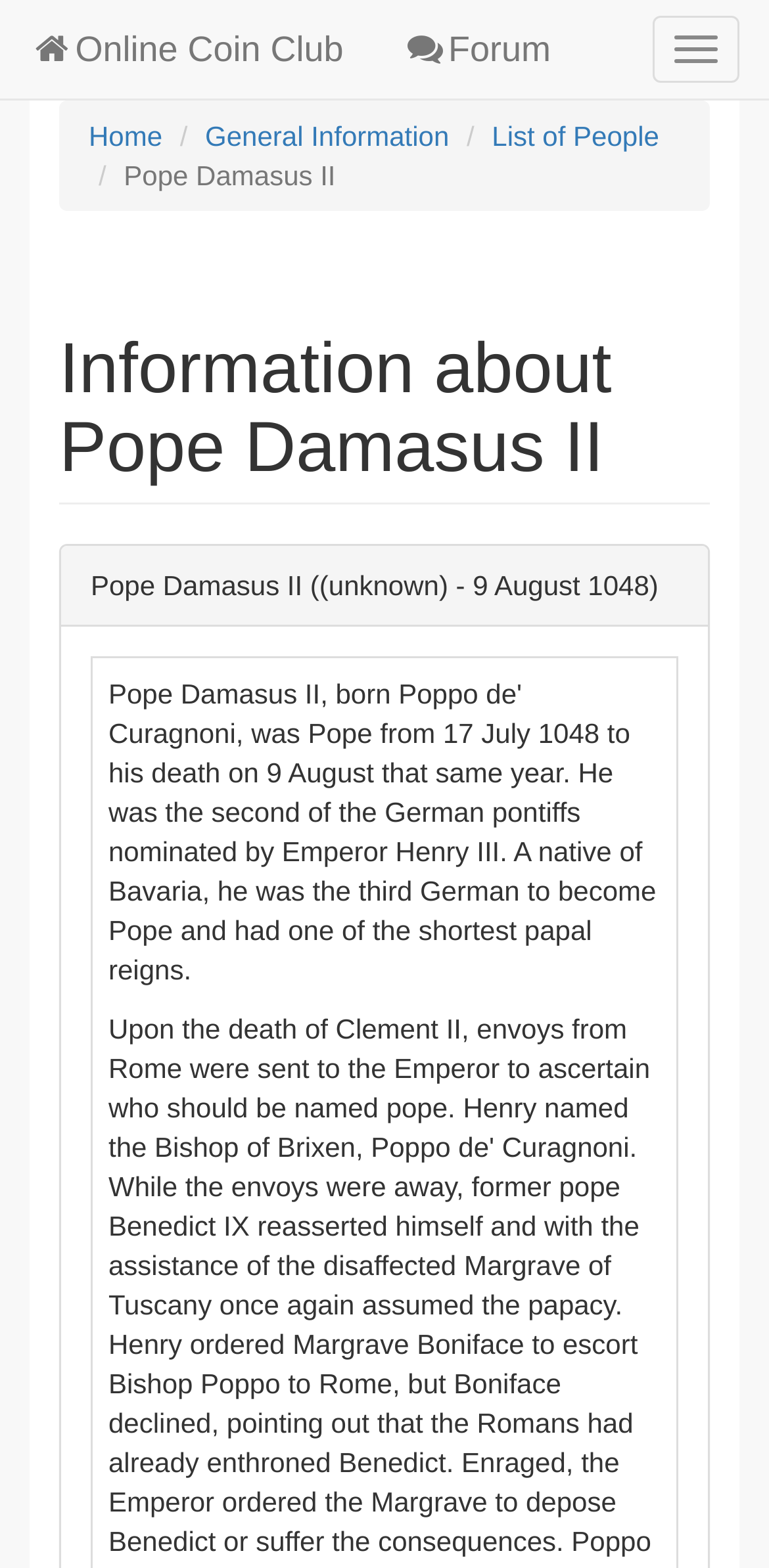Give a one-word or short phrase answer to this question: 
What is the first navigation link in the breadcrumb?

Home